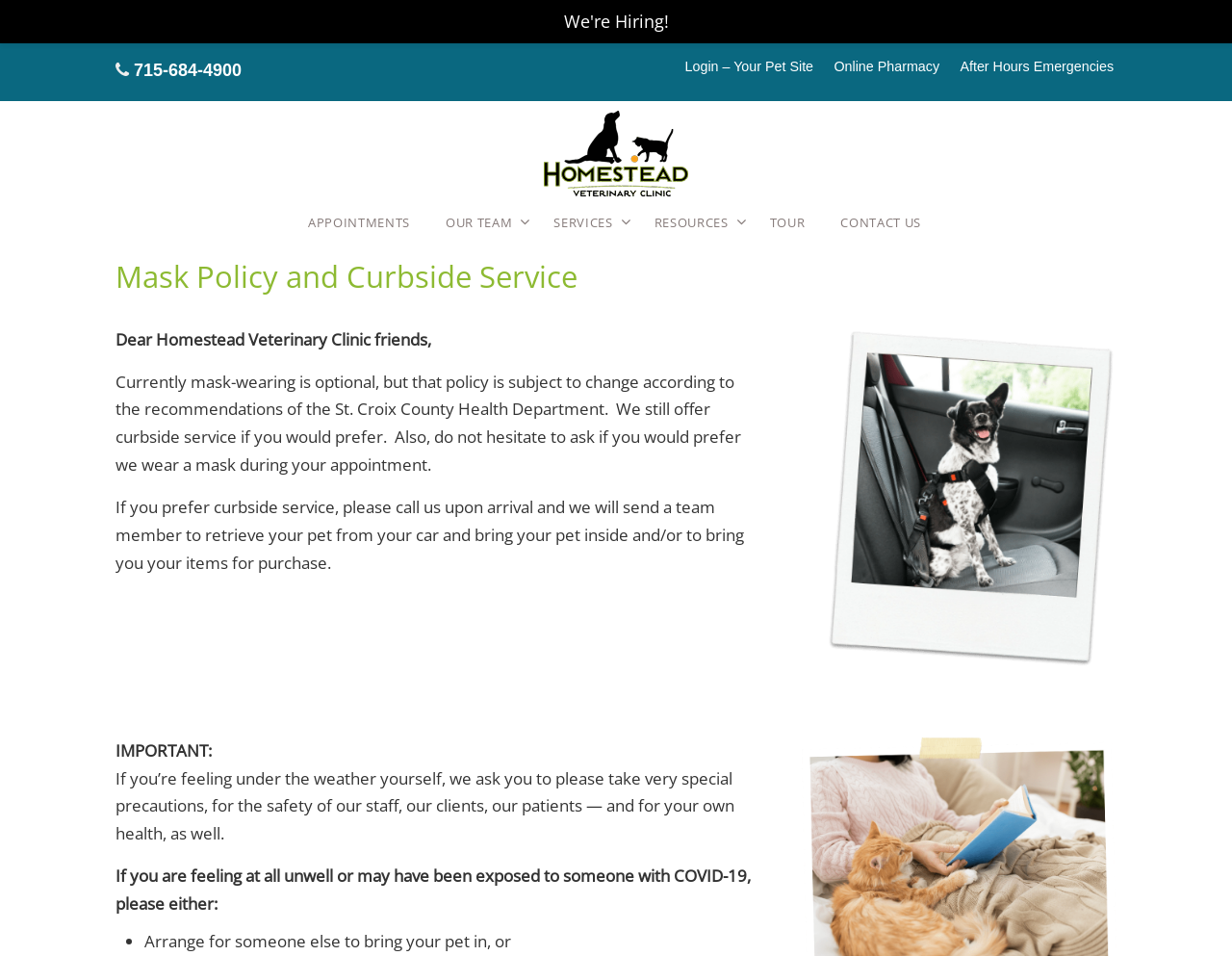Identify the bounding box coordinates of the region that needs to be clicked to carry out this instruction: "Learn about the veterinary team". Provide these coordinates as four float numbers ranging from 0 to 1, i.e., [left, top, right, bottom].

[0.346, 0.211, 0.436, 0.254]